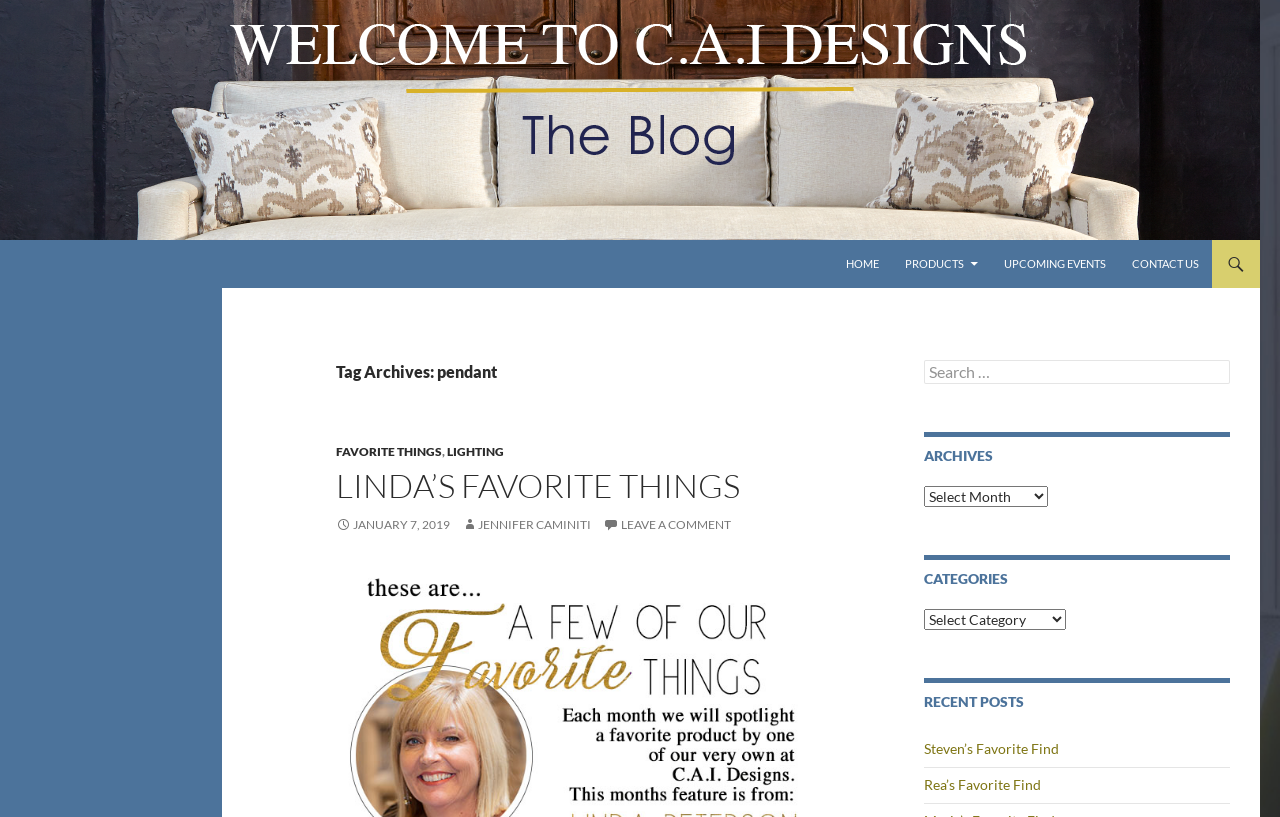Determine the bounding box coordinates of the region to click in order to accomplish the following instruction: "go to CAI Designs Blog homepage". Provide the coordinates as four float numbers between 0 and 1, specifically [left, top, right, bottom].

[0.0, 0.132, 0.984, 0.156]